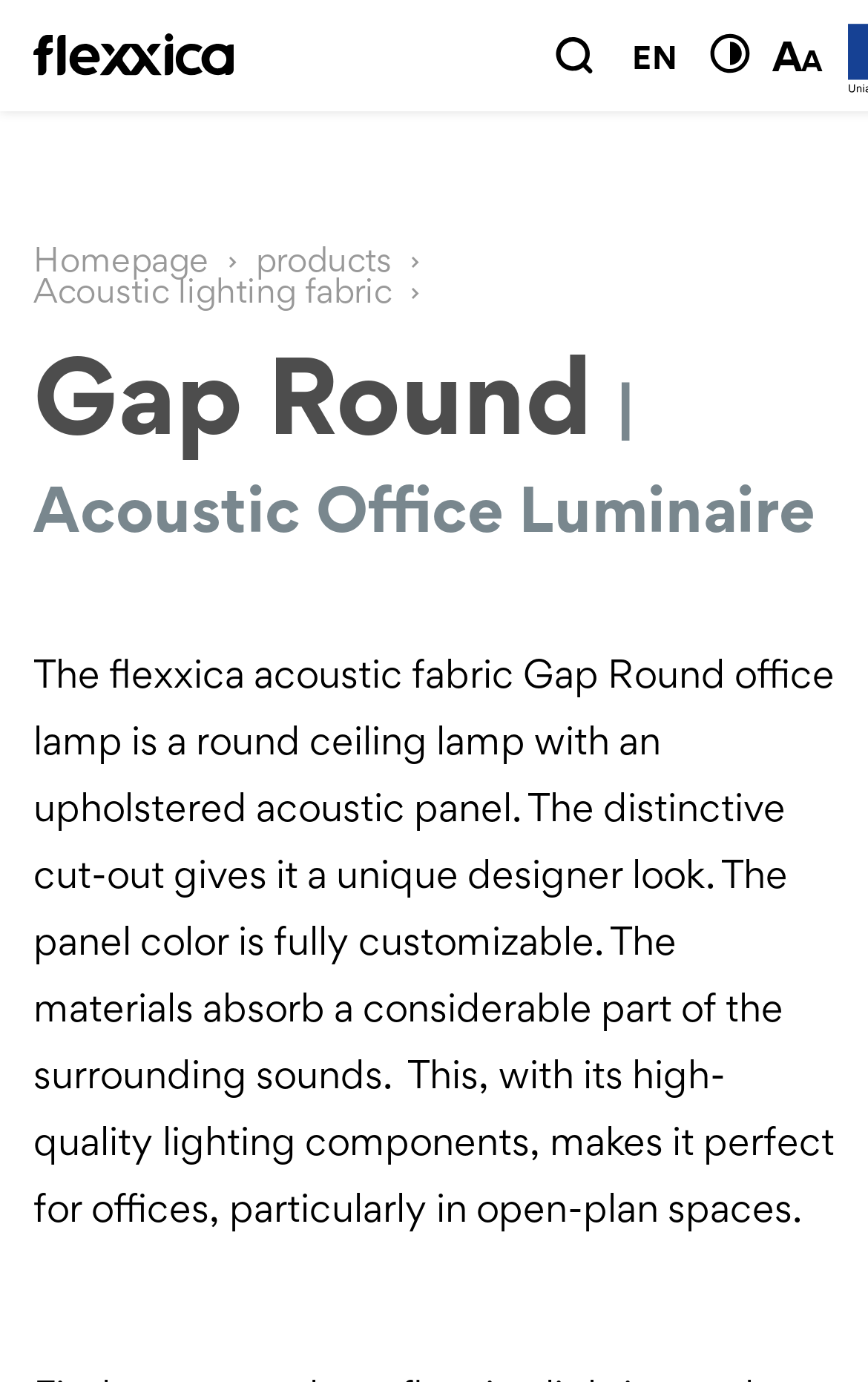Determine the bounding box coordinates of the clickable element to complete this instruction: "Go to main page". Provide the coordinates in the format of four float numbers between 0 and 1, [left, top, right, bottom].

[0.038, 0.024, 0.192, 0.056]